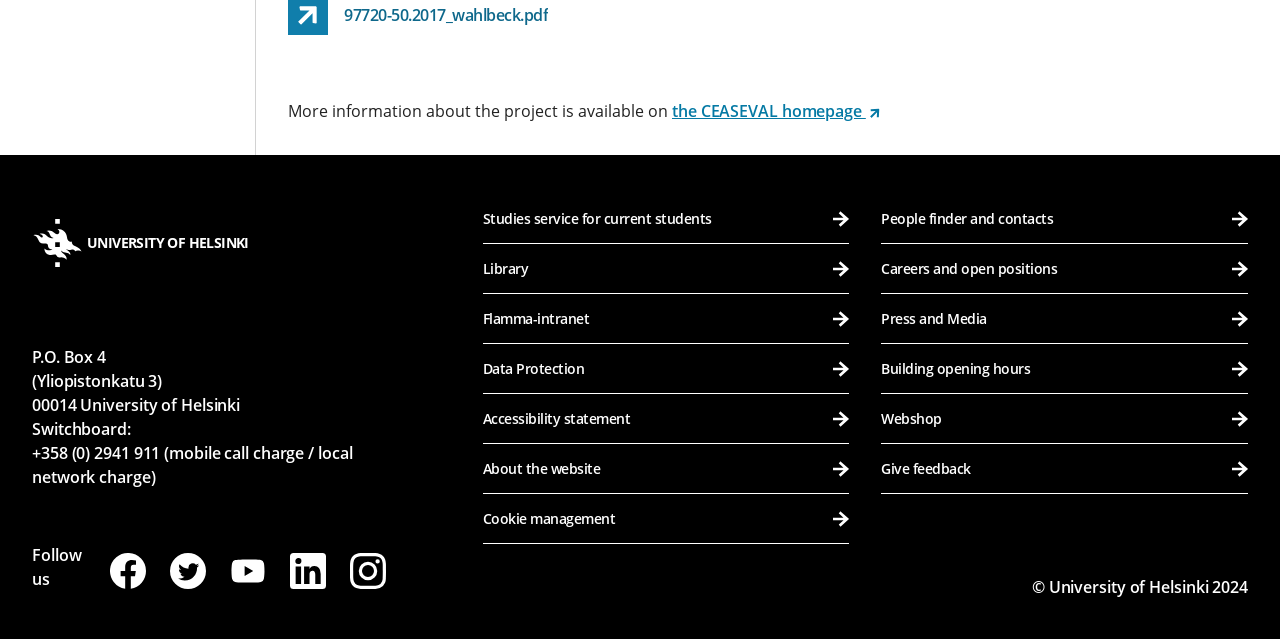Bounding box coordinates are specified in the format (top-left x, top-left y, bottom-right x, bottom-right y). All values are floating point numbers bounded between 0 and 1. Please provide the bounding box coordinate of the region this sentence describes: the CEASEVAL homepage

[0.525, 0.156, 0.688, 0.191]